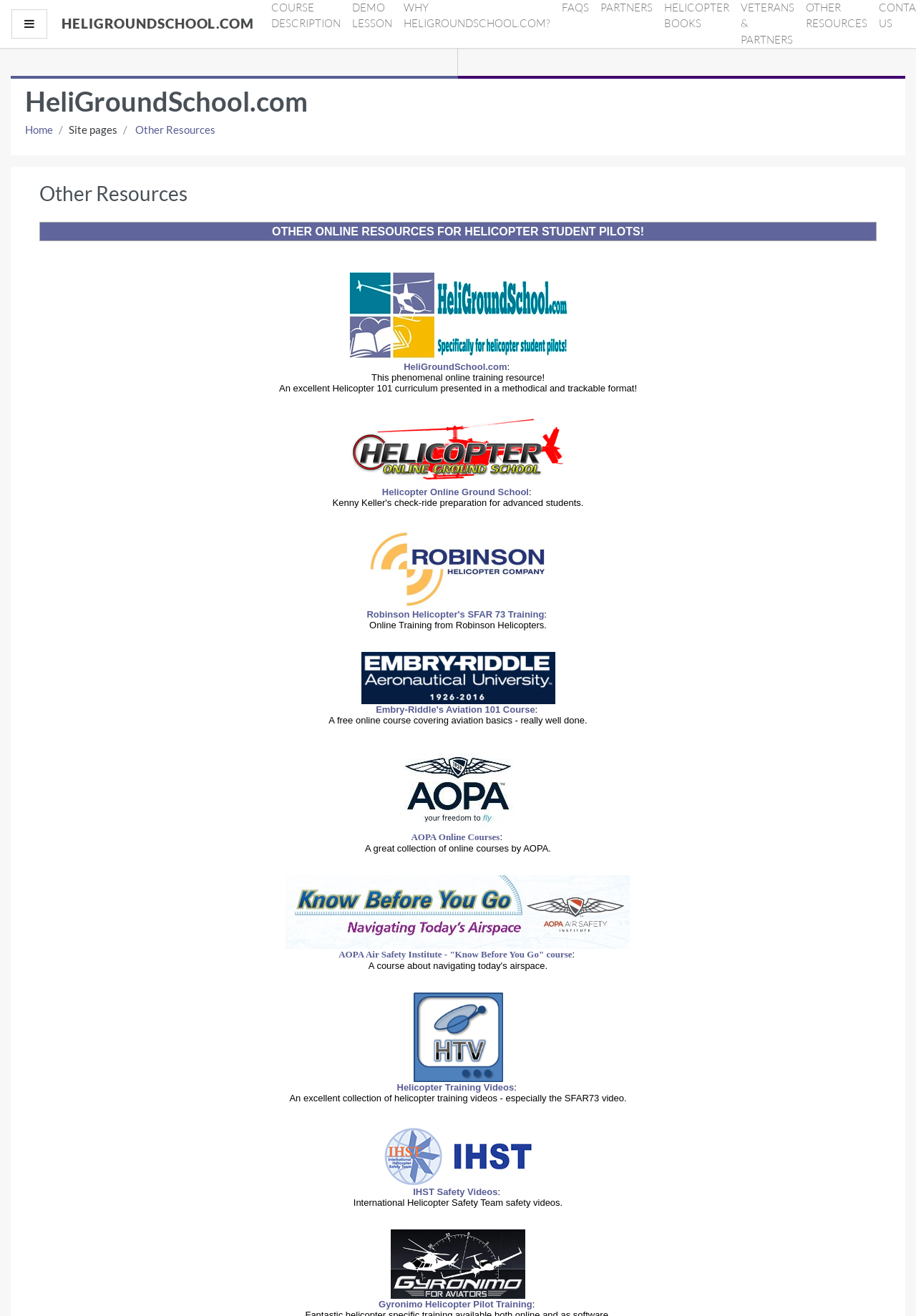Give a detailed account of the webpage.

The webpage is titled "HeliGroundSchool.com: Other Resources" and appears to be a collection of online resources for helicopter student pilots. At the top left corner, there is a button labeled "Side panel" that can be expanded to reveal a navigation drawer. Next to it, there is a link to the website's homepage, "HELIGROUNDSCHOOL.COM". 

Below the top navigation bar, there is a heading that reads "HeliGroundSchool.com" followed by a navigation bar with links to "Home" and "Other Resources". The main content of the page is divided into sections, each with a heading and a list of links to online resources. 

The first section is titled "OTHER ONLINE RESOURCES FOR HELICOPTER STUDENT PILOTS!" and contains links to various online training resources, including HeliGroundSchool.com, Helicopter Online Ground School, and Robinson Helicopter's SFAR 73 Training. Each link is accompanied by a brief description of the resource.

The page continues with more sections, each with its own set of links and descriptions. There are a total of 14 sections, each with 2-4 links to online resources. The resources include online courses, training videos, and safety resources from organizations such as AOPA and the International Helicopter Safety Team.

Throughout the page, there are 14 links to external resources, each with a brief description of the resource. The descriptions provide a summary of what each resource offers, such as online training courses, helicopter 101 curricula, and safety videos.